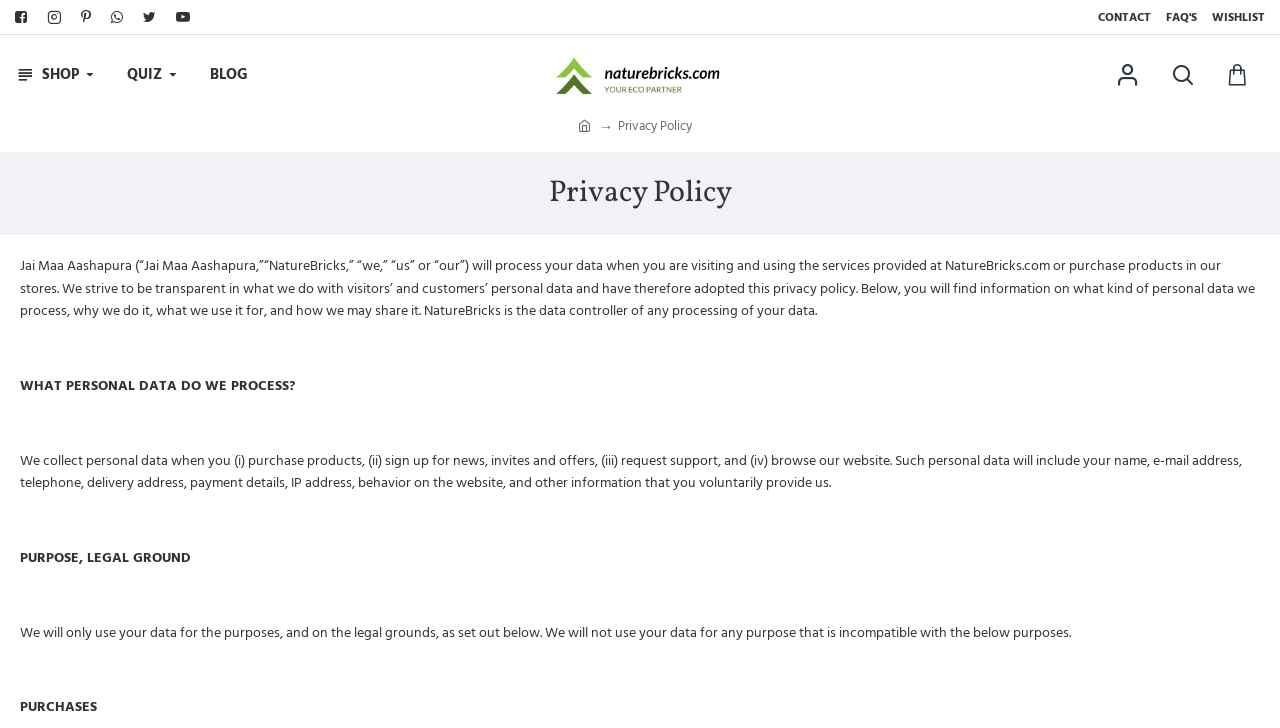Please identify the bounding box coordinates of the clickable area that will allow you to execute the instruction: "Click on 'Post Comment'".

None